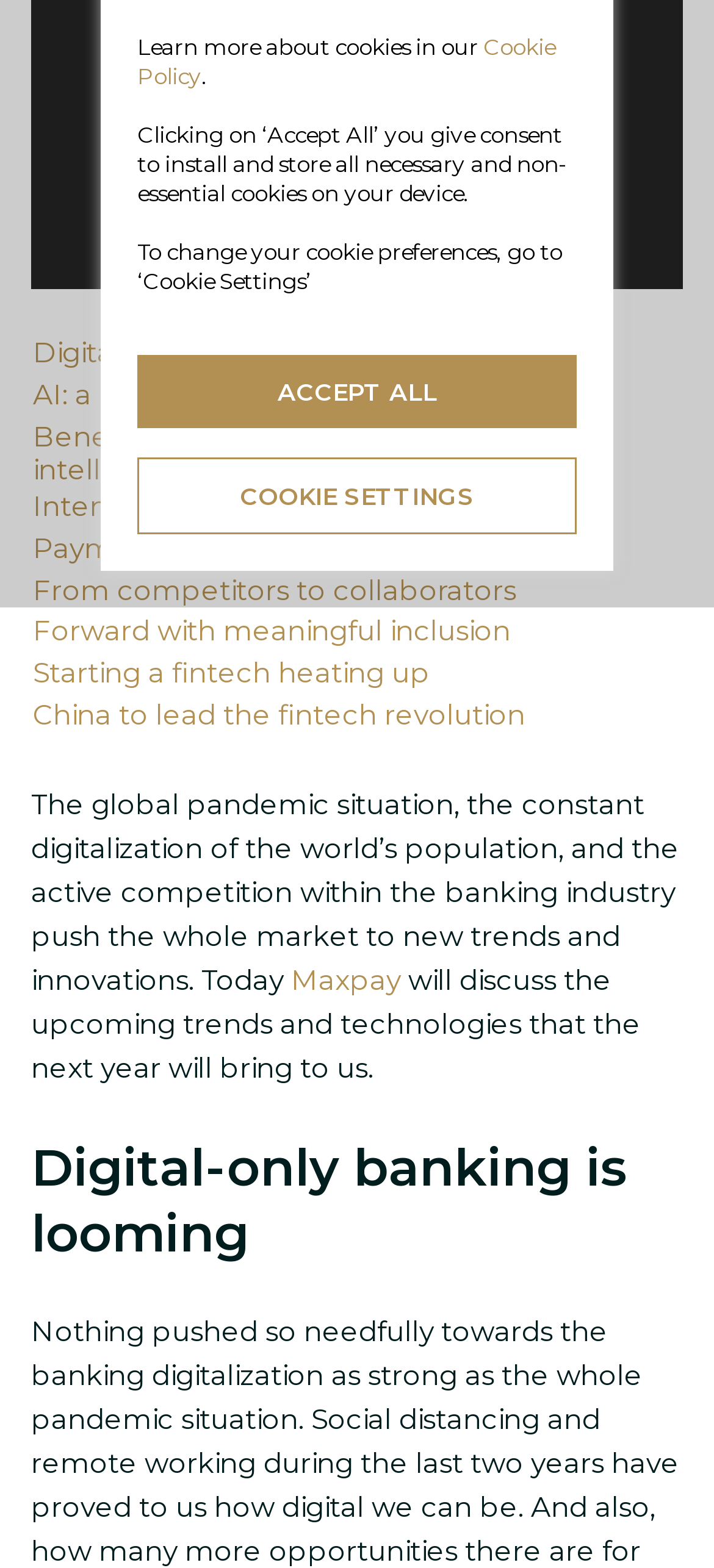Determine the bounding box coordinates of the UI element that matches the following description: "학과소식 바로가기". The coordinates should be four float numbers between 0 and 1 in the format [left, top, right, bottom].

None